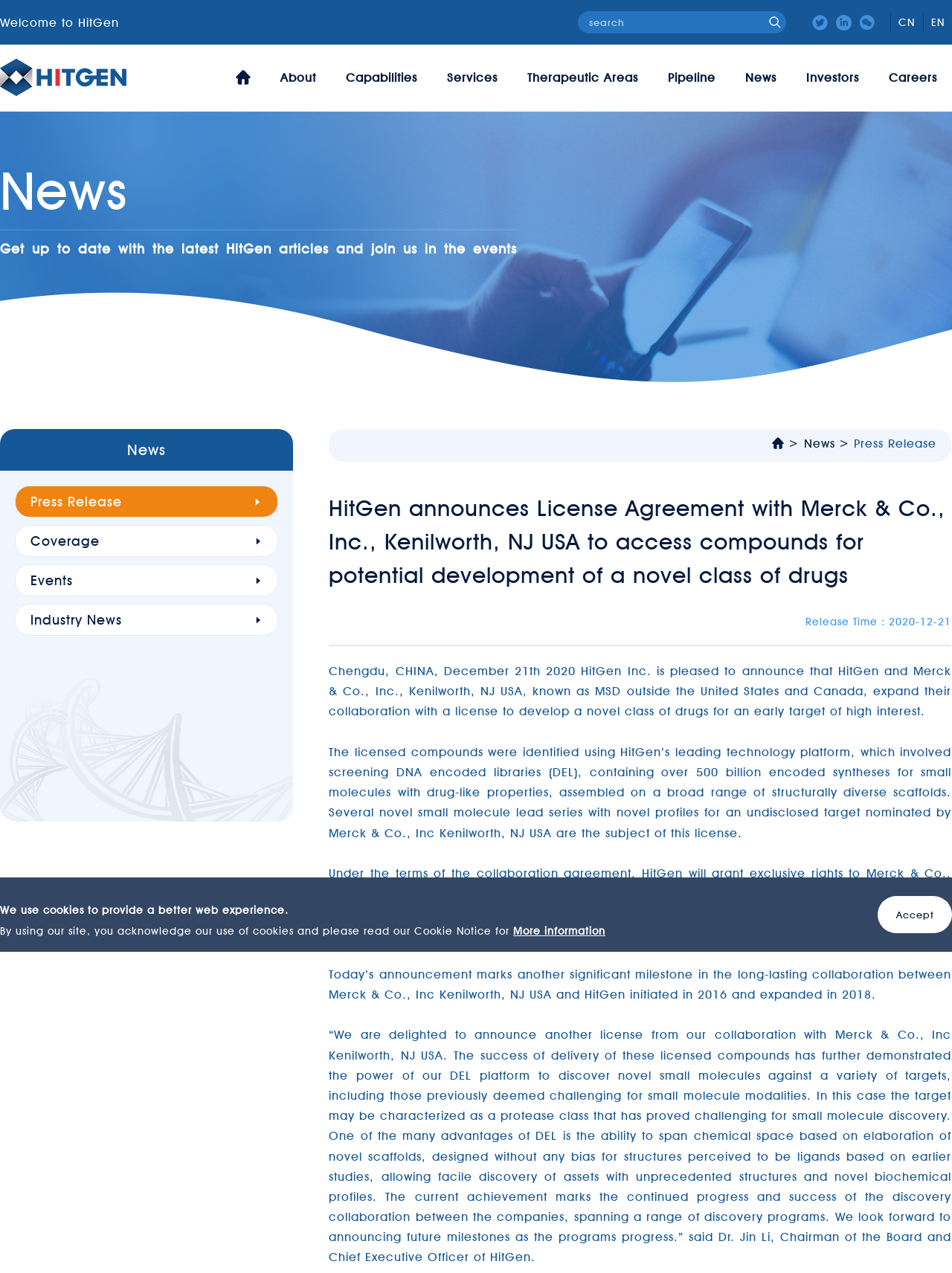Please determine the bounding box coordinates for the element with the description: "Press Release".

[0.032, 0.388, 0.276, 0.4]